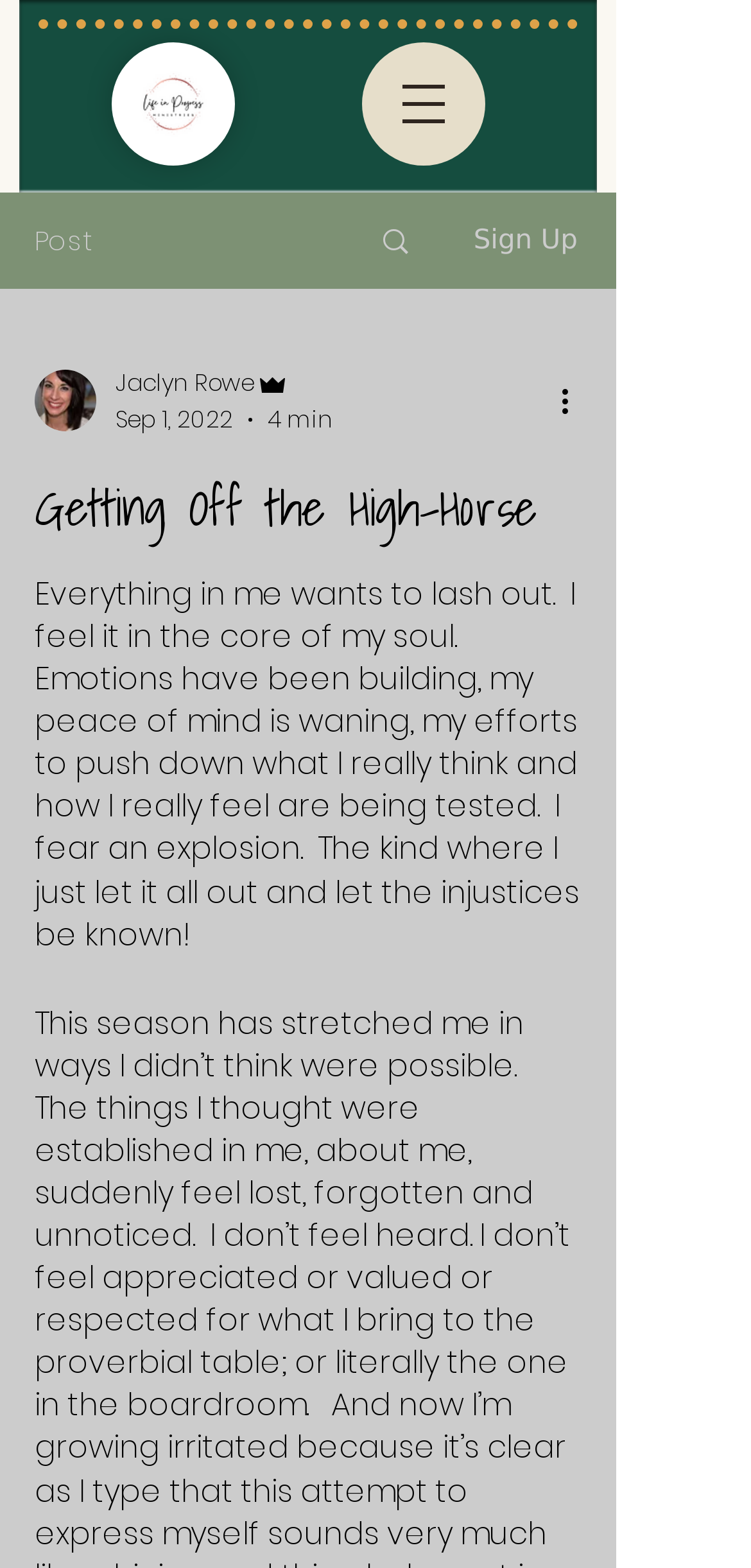Given the content of the image, can you provide a detailed answer to the question?
How long does it take to read the post?

The time it takes to read the post can be found in the section that displays the writer's information, which includes a picture of the writer, their role as 'Admin', the date, and the time '4 min'.